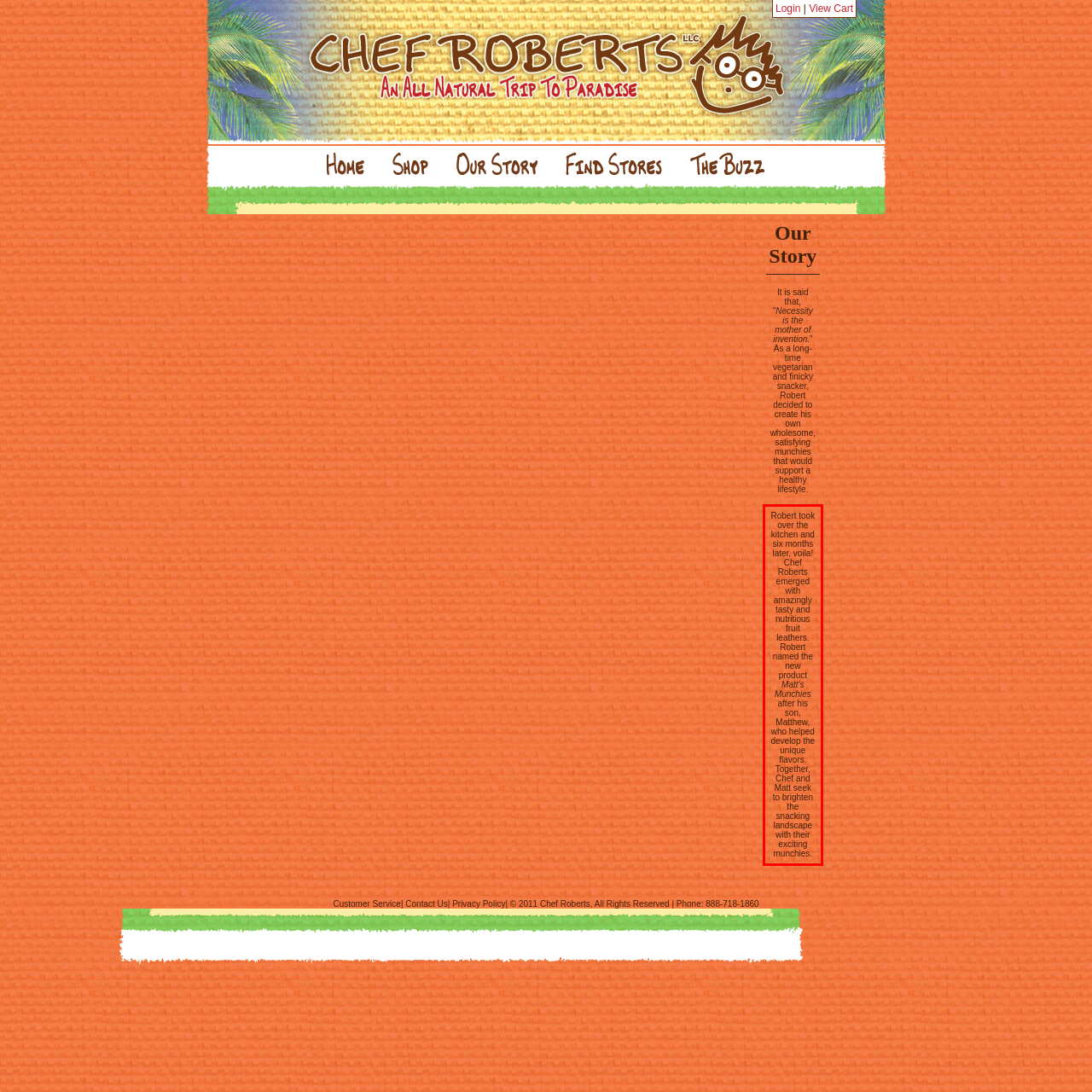Analyze the red bounding box in the provided webpage screenshot and generate the text content contained within.

Robert took over the kitchen and six months later, voila! Chef Roberts emerged with amazingly tasty and nutritious fruit leathers. Robert named the new product Matt’s Munchies after his son, Matthew, who helped develop the unique flavors. Together, Chef and Matt seek to brighten the snacking landscape with their exciting munchies.